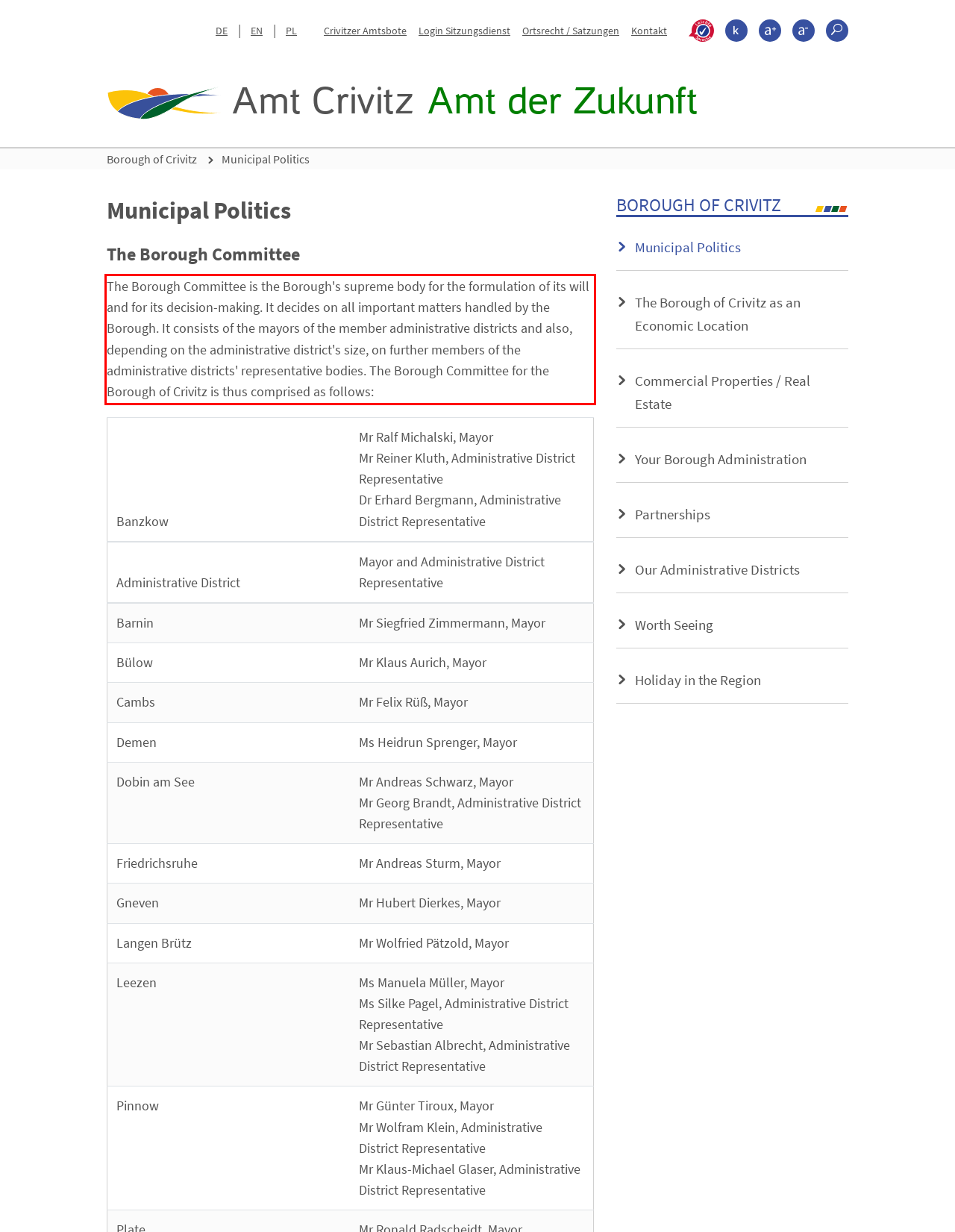Using the provided webpage screenshot, identify and read the text within the red rectangle bounding box.

The Borough Committee is the Borough's supreme body for the formulation of its will and for its decision-making. It decides on all important matters handled by the Borough. It consists of the mayors of the member administrative districts and also, depending on the administrative district's size, on further members of the administrative districts' representative bodies. The Borough Committee for the Borough of Crivitz is thus comprised as follows: